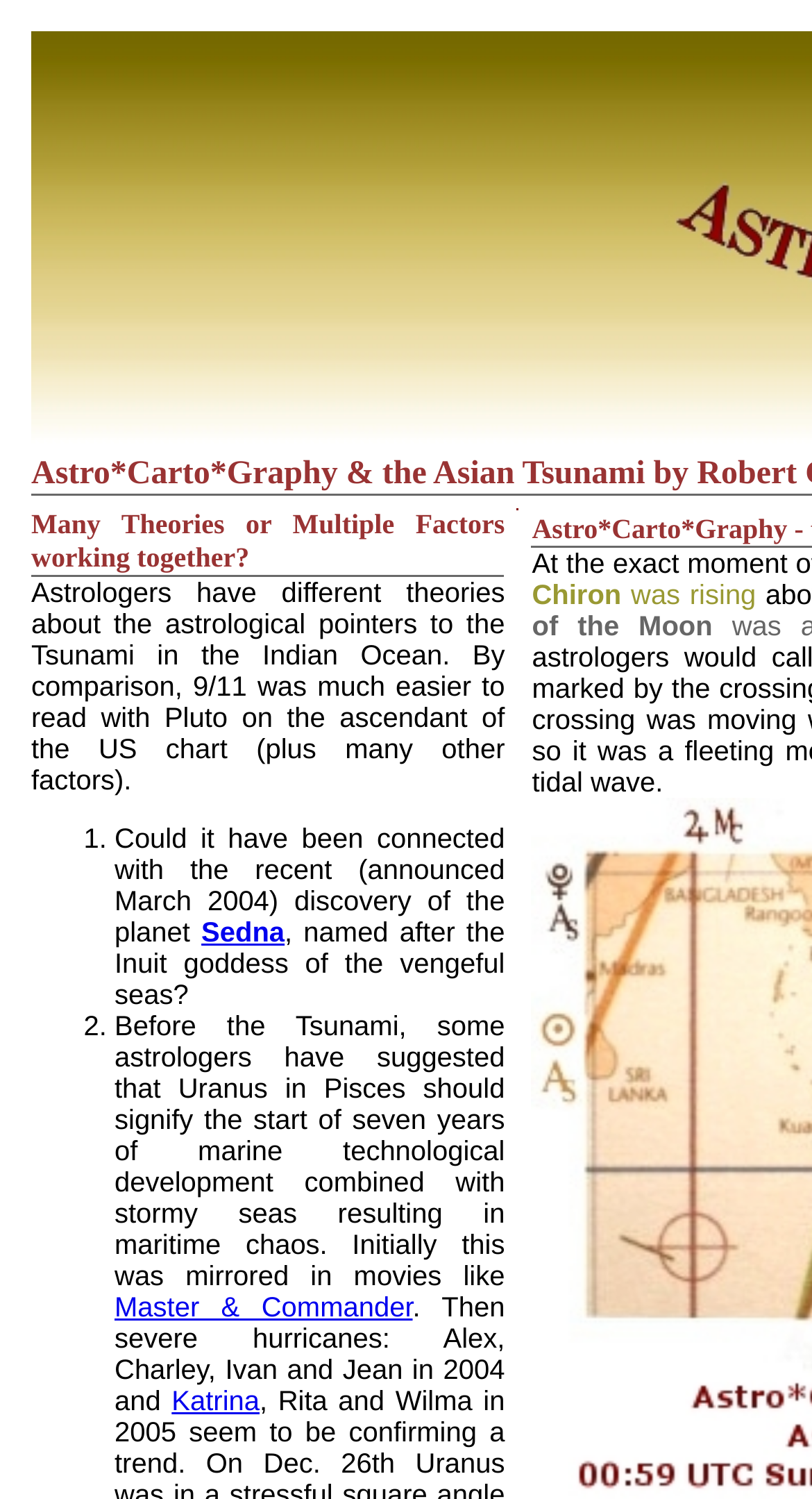Provide a brief response to the question using a single word or phrase: 
What is the name of the goddess mentioned in the text?

Sedna